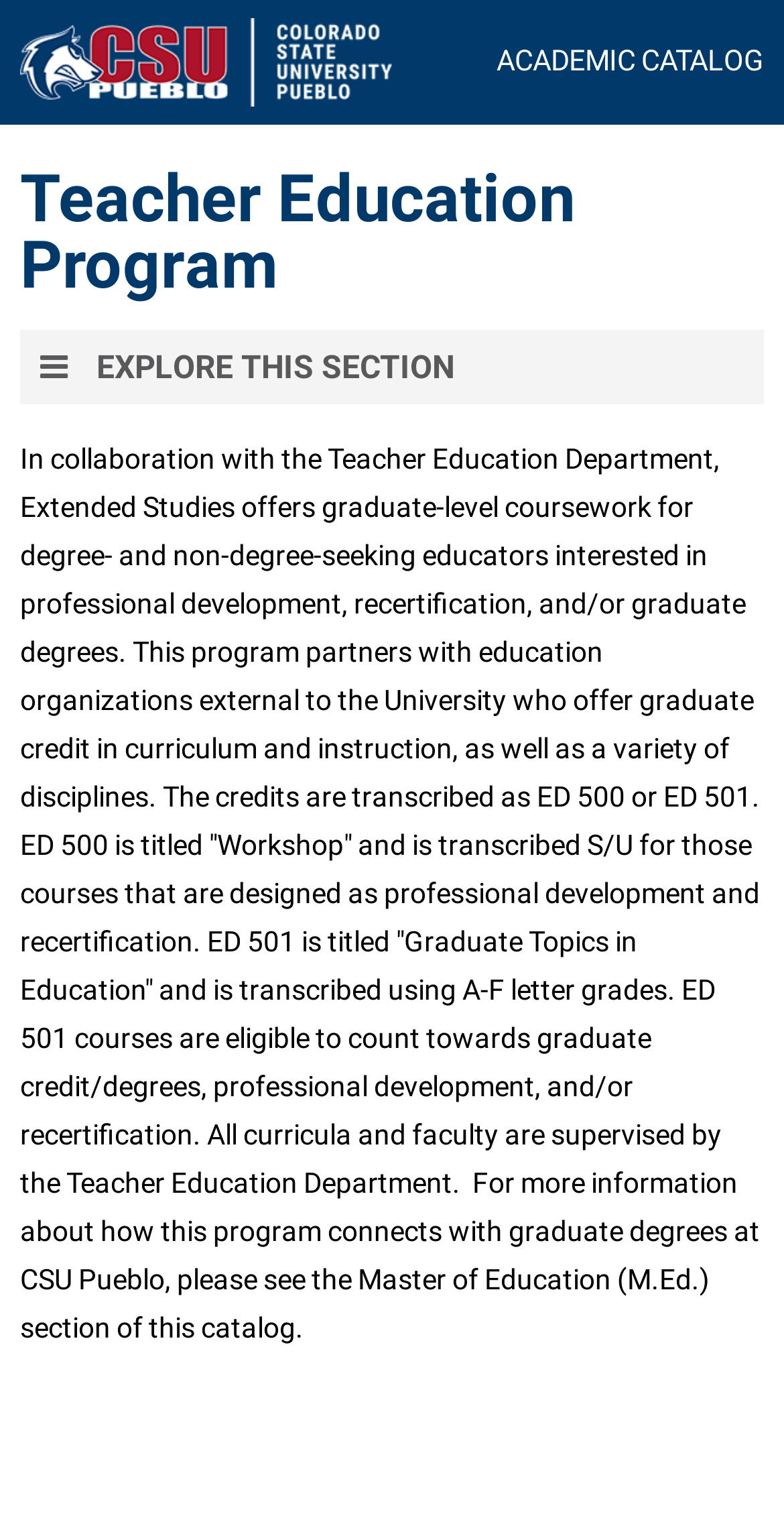Answer the question using only one word or a concise phrase: What is the name of the university?

Colorado State University Pueblo